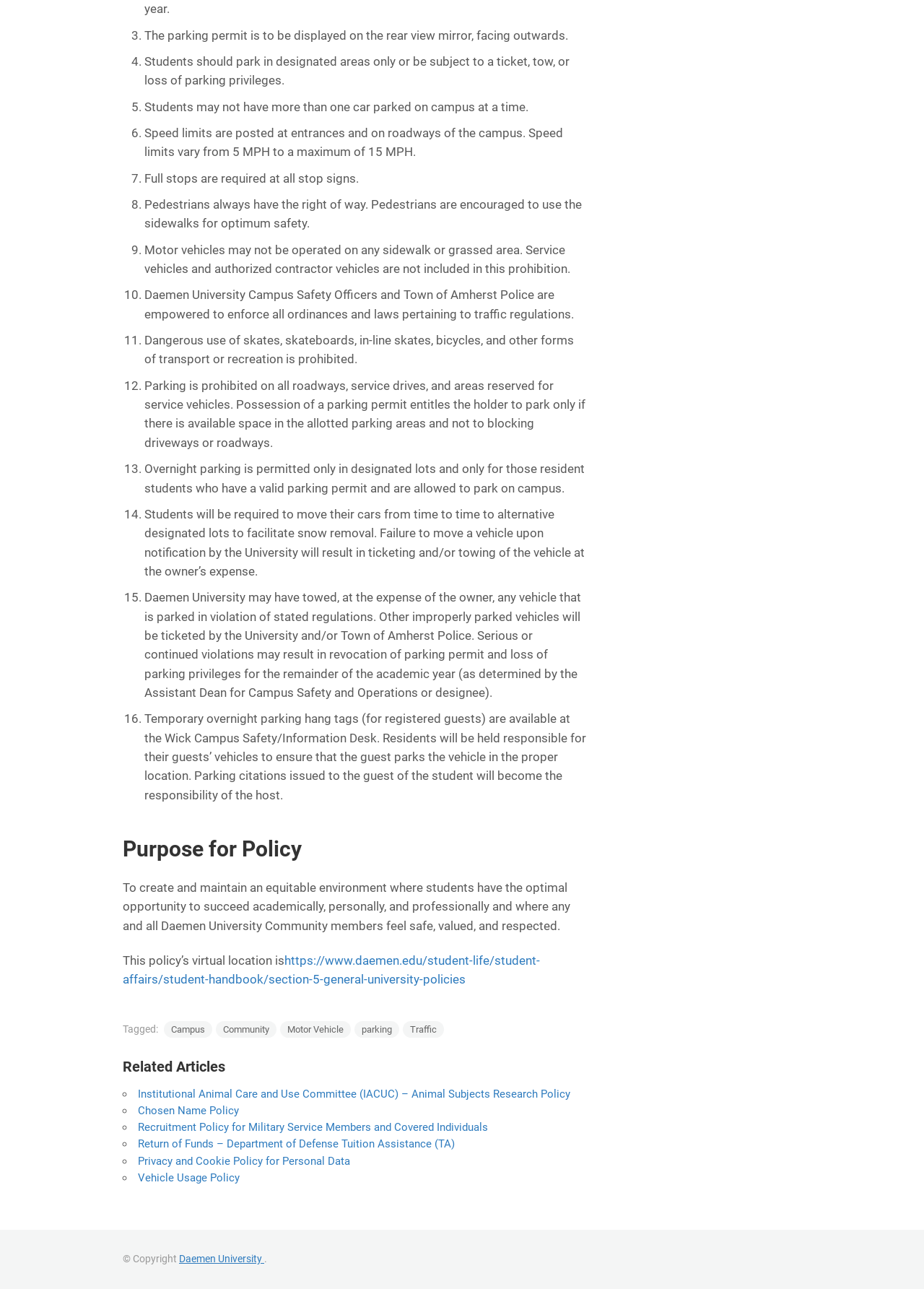Who is responsible for ensuring that a guest's vehicle is parked in the proper location?
Respond to the question with a well-detailed and thorough answer.

The webpage states that temporary overnight parking hang tags are available for registered guests, and residents will be held responsible for their guests’ vehicles to ensure that the guest parks the vehicle in the proper location.